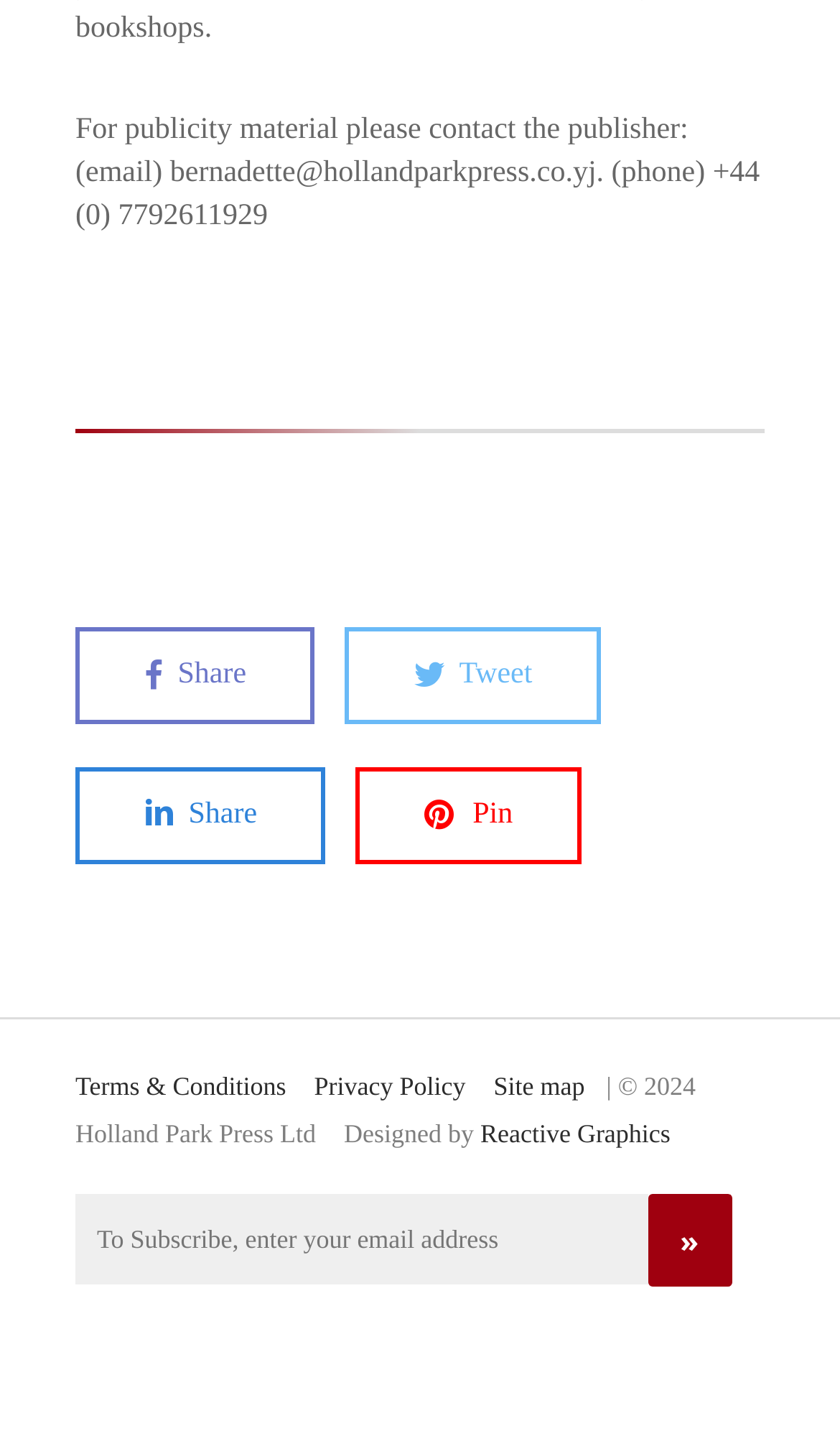Please determine the bounding box coordinates of the element's region to click for the following instruction: "Tweet about this".

[0.41, 0.439, 0.716, 0.507]